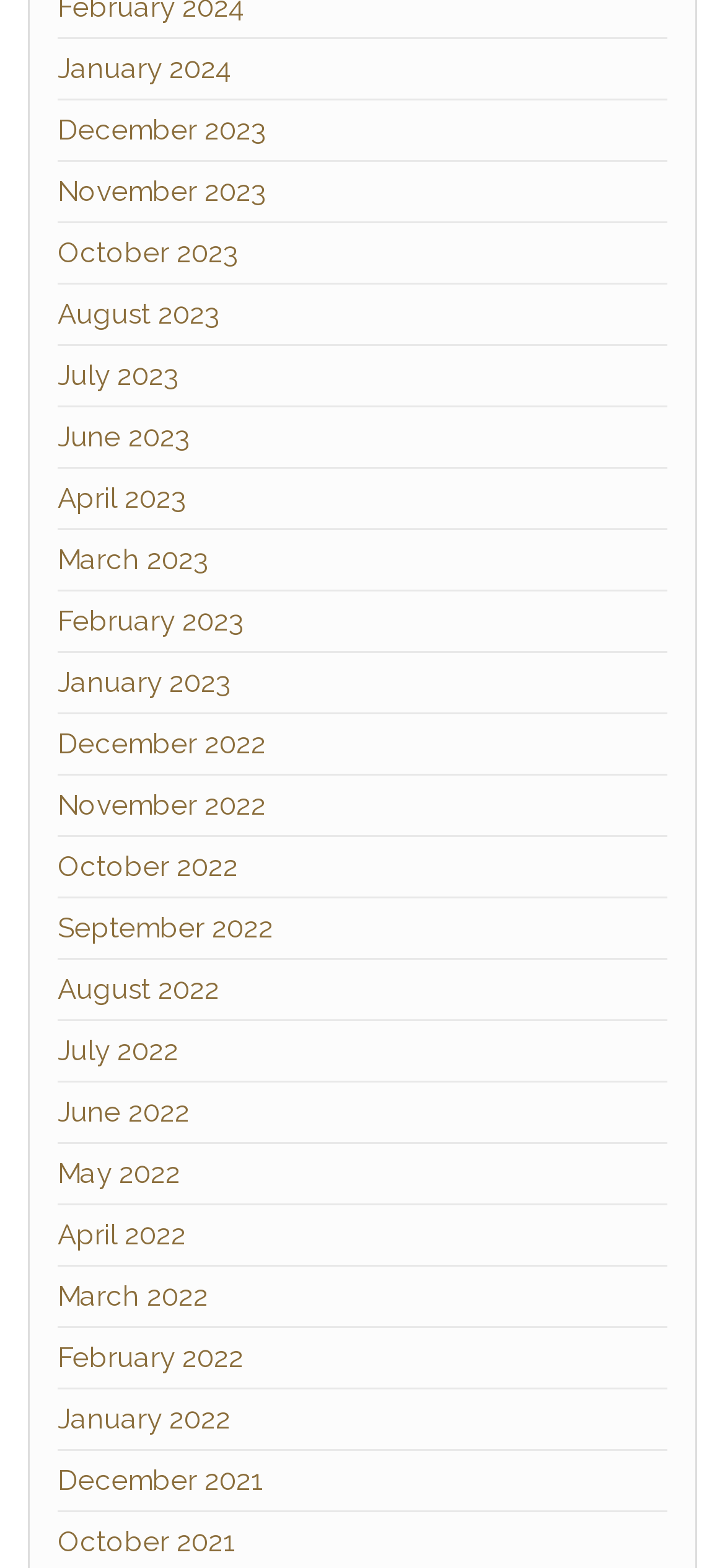Identify the bounding box coordinates necessary to click and complete the given instruction: "Navigate to Meet & Make event".

None